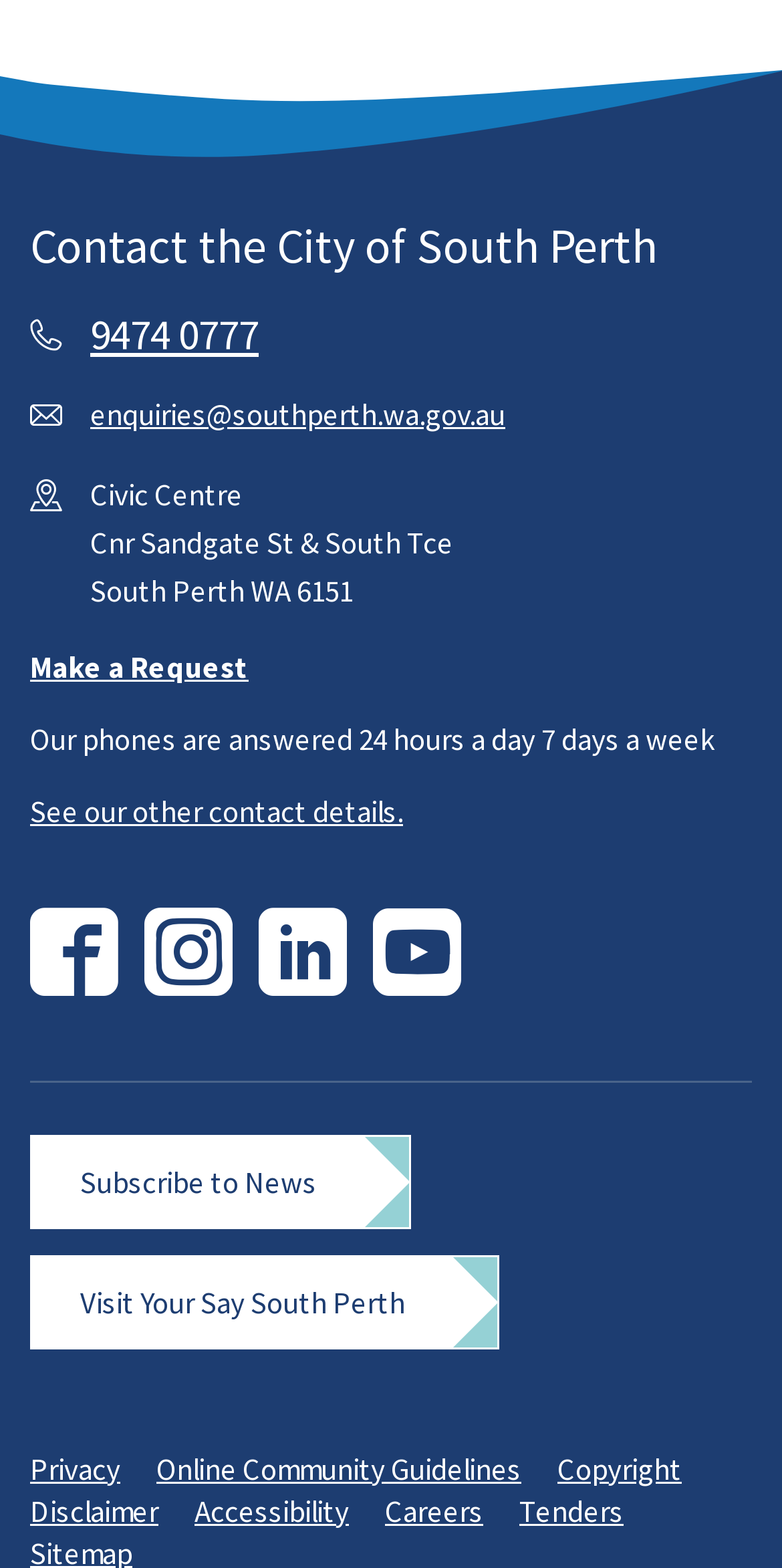Look at the image and give a detailed response to the following question: What is the phone number to contact the City of South Perth?

The phone number can be found in the description list detail section, which is located below the 'PHONE' label.